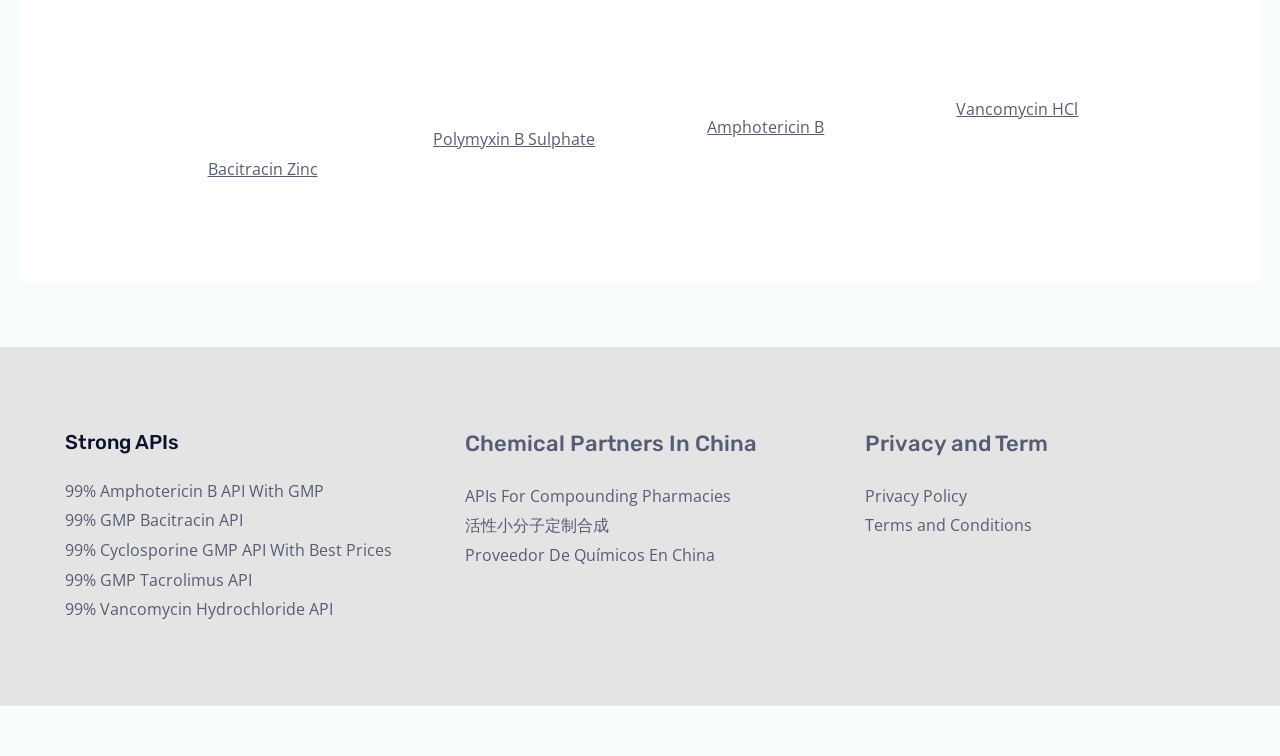Provide your answer in a single word or phrase: 
What is the last link in the 'Strong APIs' section?

99% Vancomycin Hydrochloride API